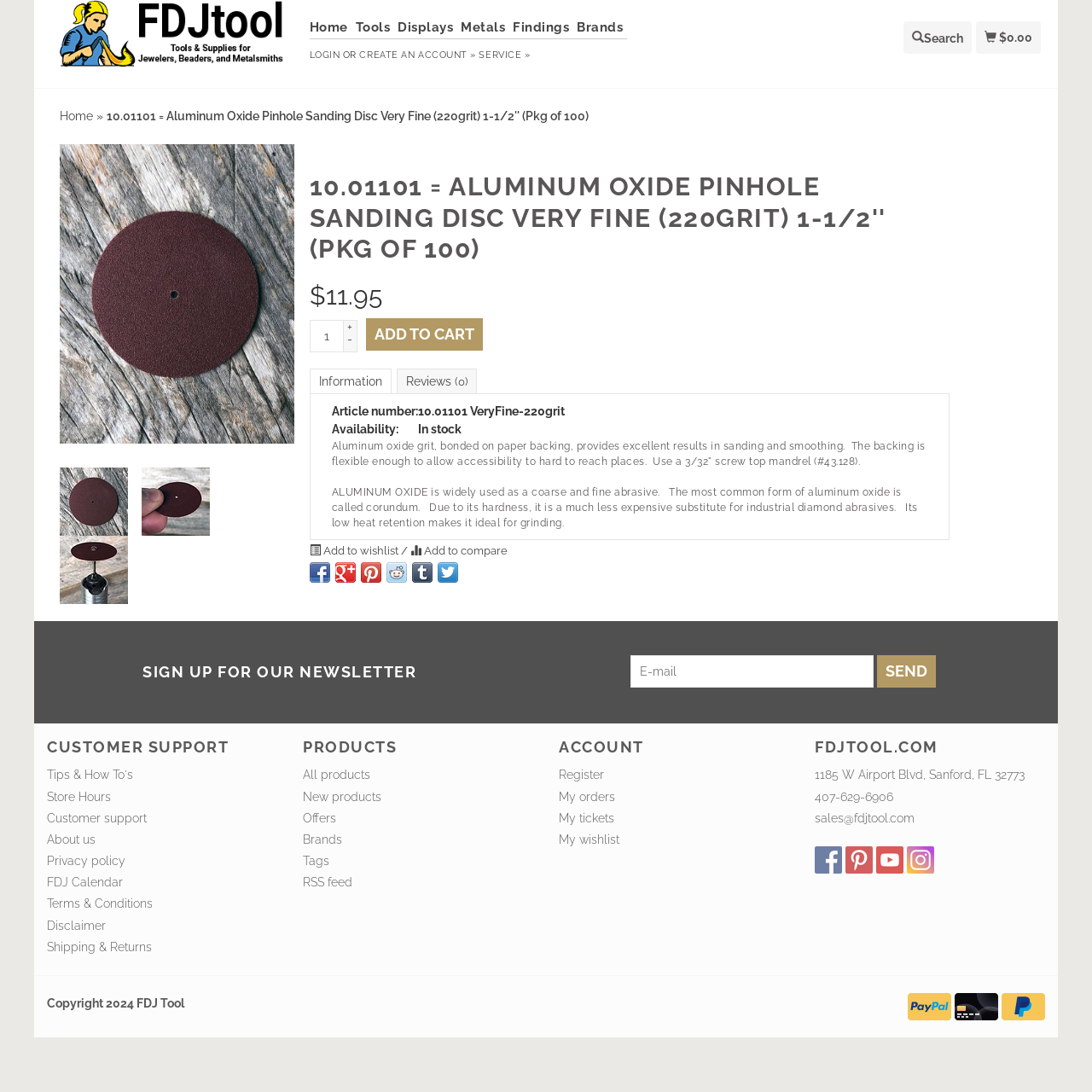Determine the bounding box coordinates for the clickable element to execute this instruction: "Click on the 'CREATE AN ACCOUNT »' link". Provide the coordinates as four float numbers between 0 and 1, i.e., [left, top, right, bottom].

[0.329, 0.045, 0.436, 0.055]